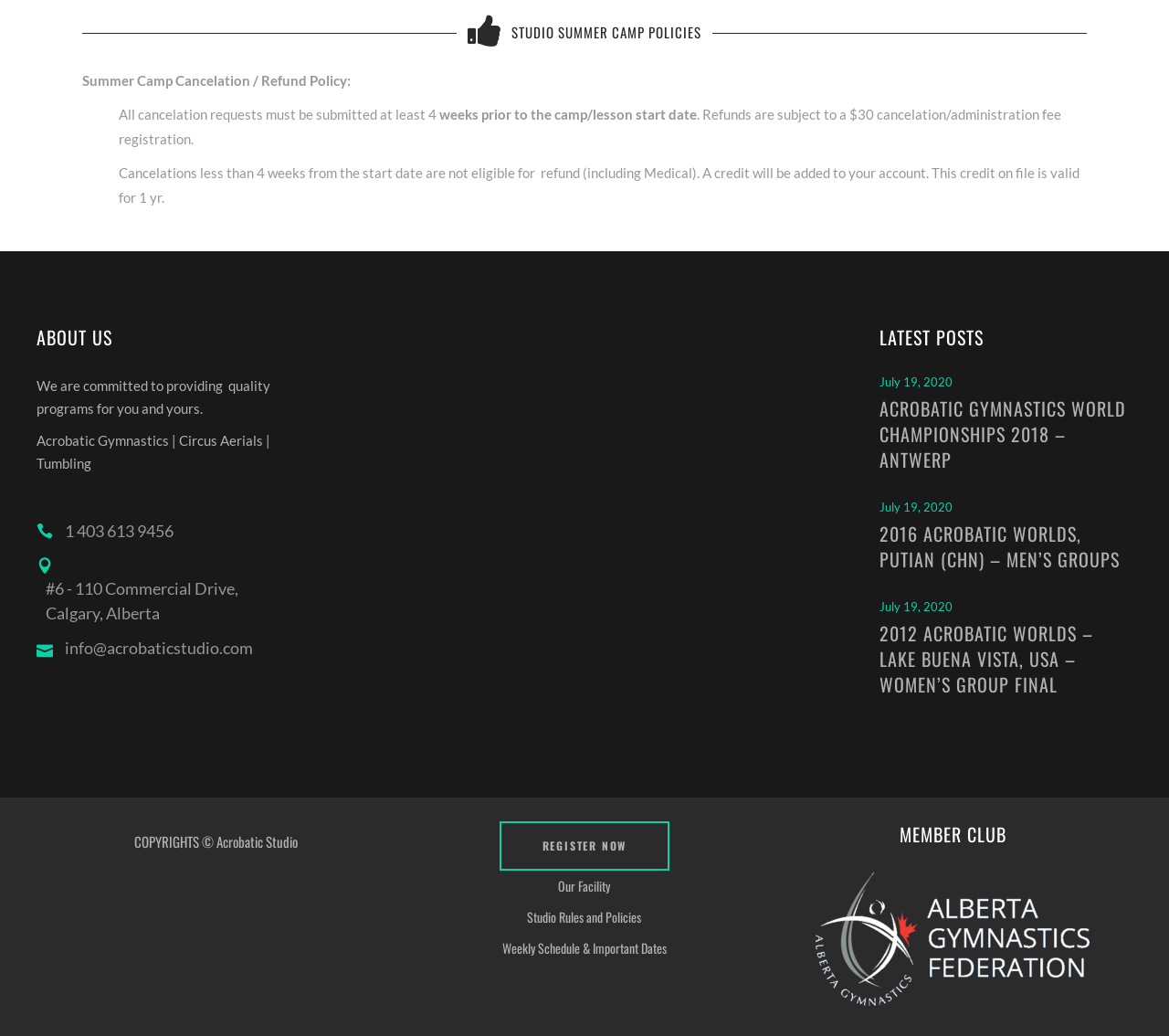What is the cancelation policy for summer camps?
Look at the image and construct a detailed response to the question.

According to the Summer Camp Cancelation / Refund Policy, all cancelation requests must be submitted at least 4 weeks prior to the camp/lesson start date.